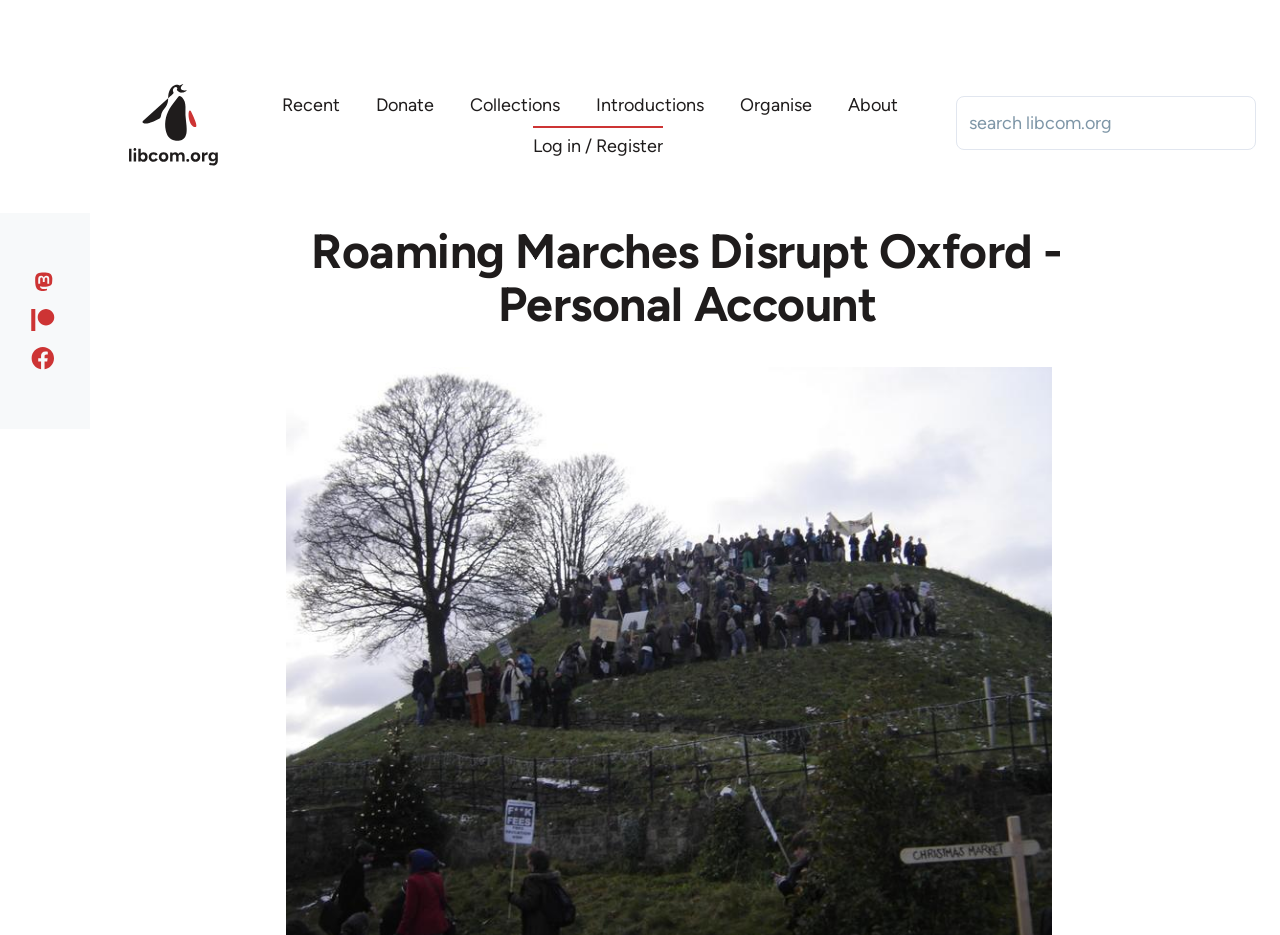Specify the bounding box coordinates of the element's area that should be clicked to execute the given instruction: "Skip to main content". The coordinates should be four float numbers between 0 and 1, i.e., [left, top, right, bottom].

[0.0, 0.0, 1.0, 0.019]